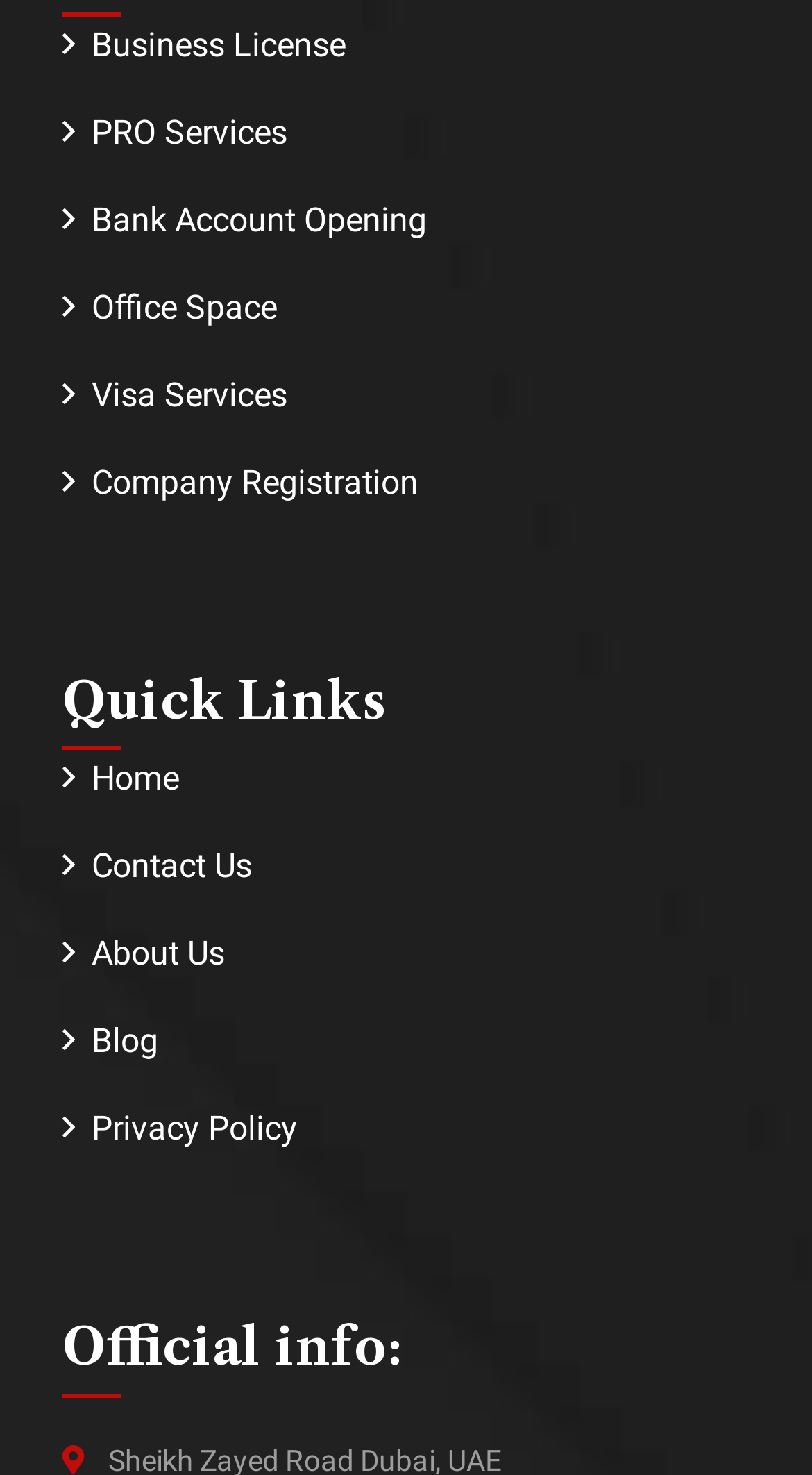How many links are there under Quick Links?
Please provide a comprehensive answer based on the details in the screenshot.

I counted the links under the 'Quick Links' heading and found that there are 5 links, namely Home, Contact Us, About Us, Blog, and Privacy Policy.